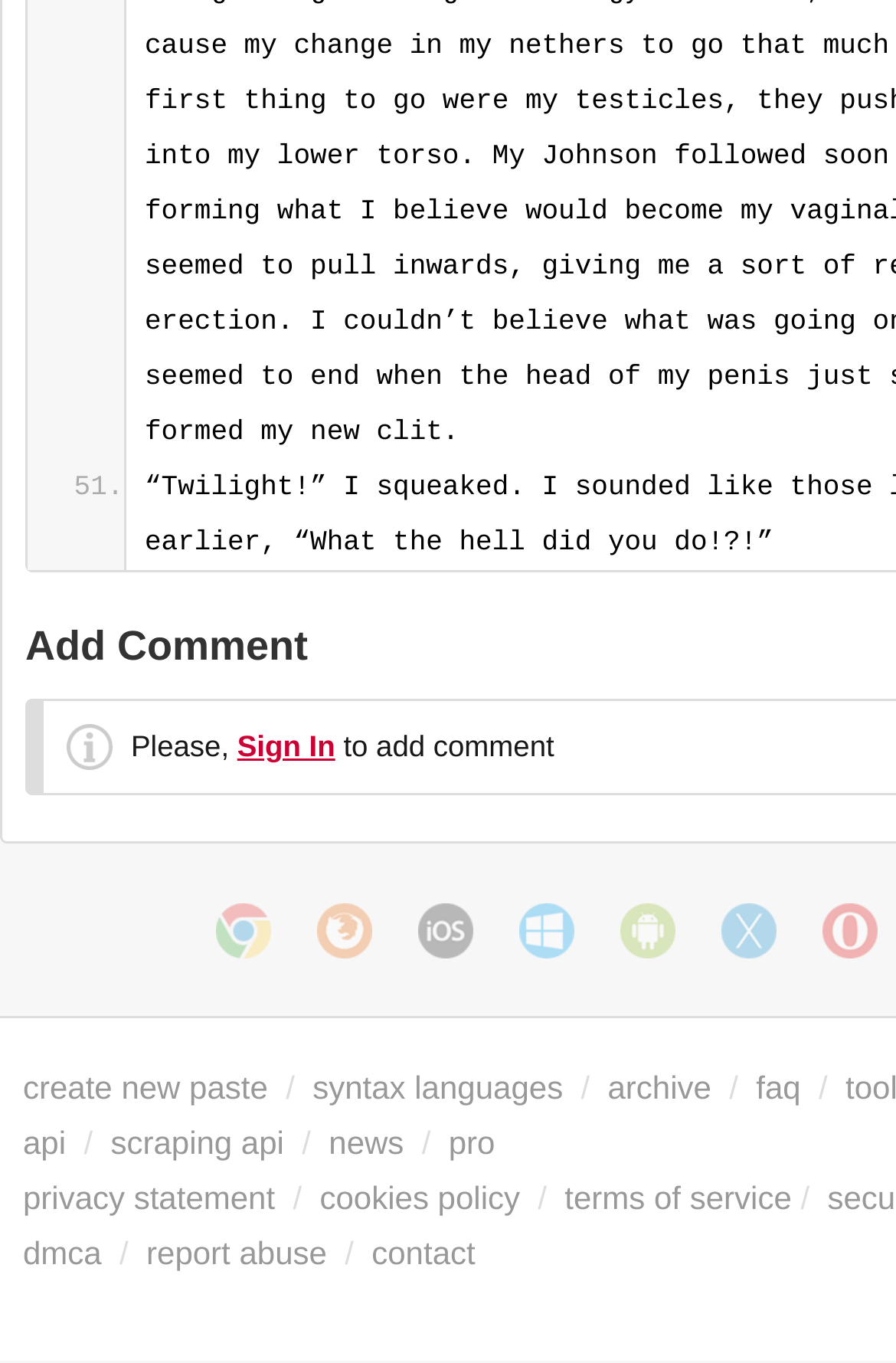What is the last link available at the bottom of the webpage?
Relying on the image, give a concise answer in one word or a brief phrase.

contact